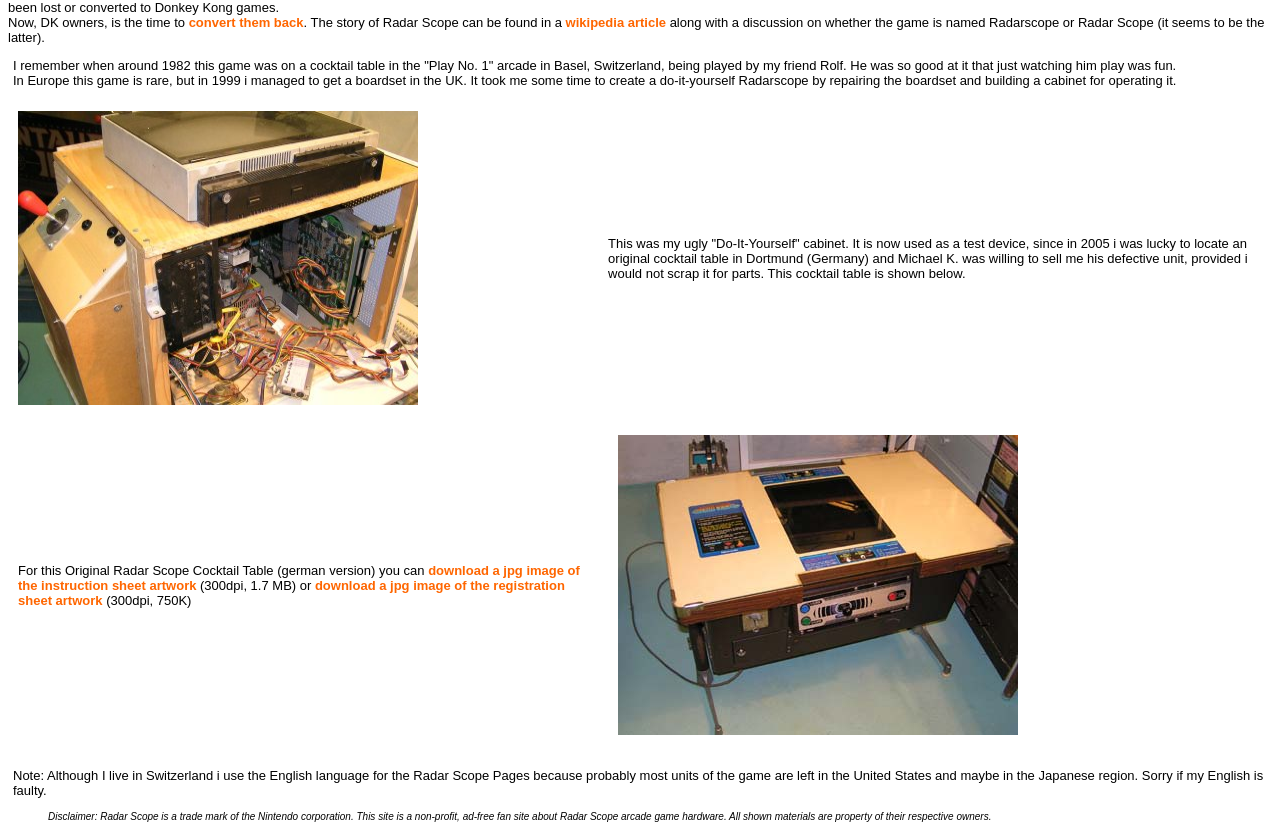Using the element description provided, determine the bounding box coordinates in the format (top-left x, top-left y, bottom-right x, bottom-right y). Ensure that all values are floating point numbers between 0 and 1. Element description: wikipedia article

[0.442, 0.018, 0.52, 0.036]